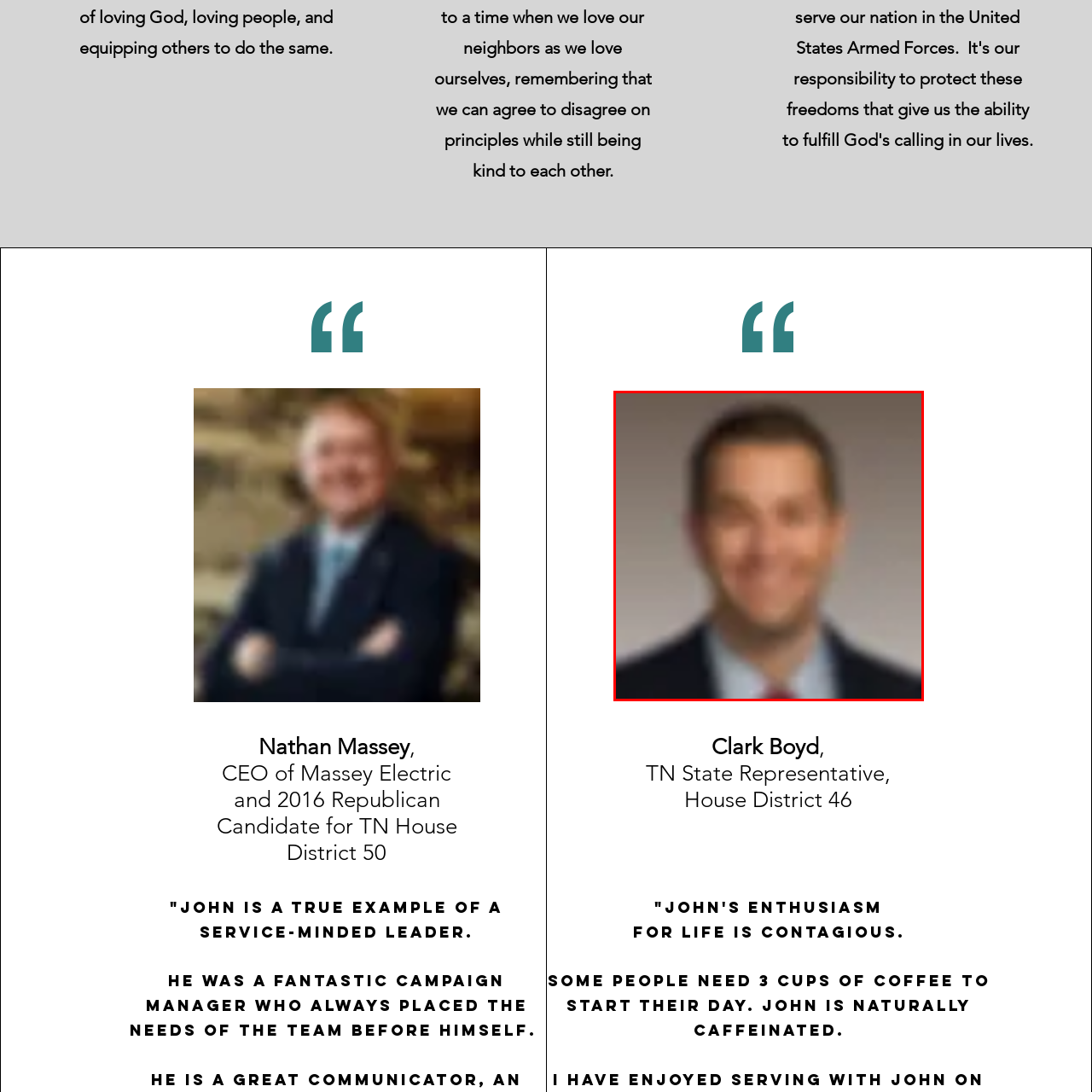What is Clark Boyd's leadership style?
Review the image encased within the red bounding box and supply a detailed answer according to the visual information available.

According to the caption, Clark Boyd is described as having a contagious enthusiasm for life, and his leadership style is noted as energetic and service-minded, which suggests that he is a dynamic and community-focused leader.